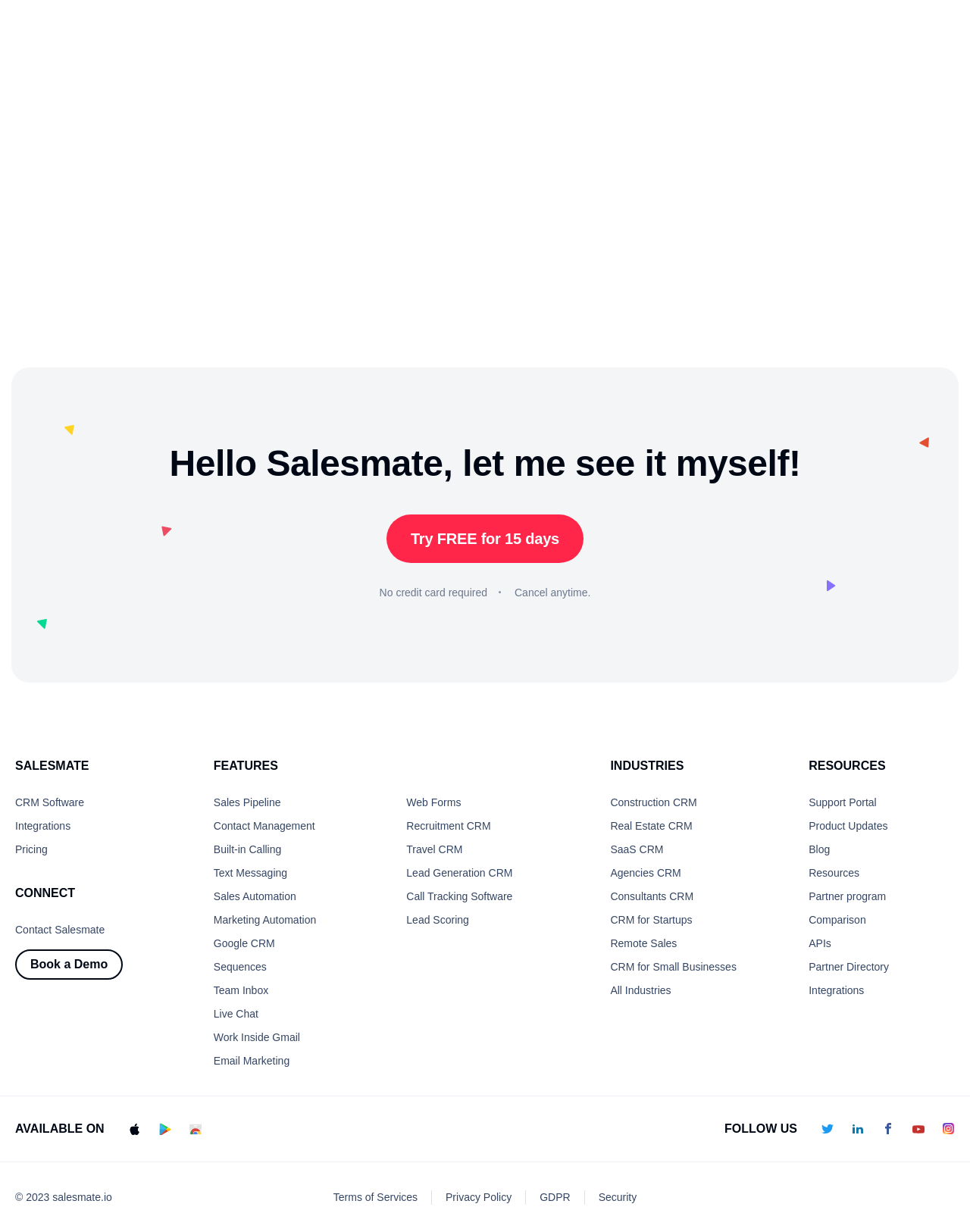What is the copyright year of the webpage?
Provide a detailed and well-explained answer to the question.

The copyright year is mentioned at the bottom of the webpage, where it says '© 2023 salesmate.io'.